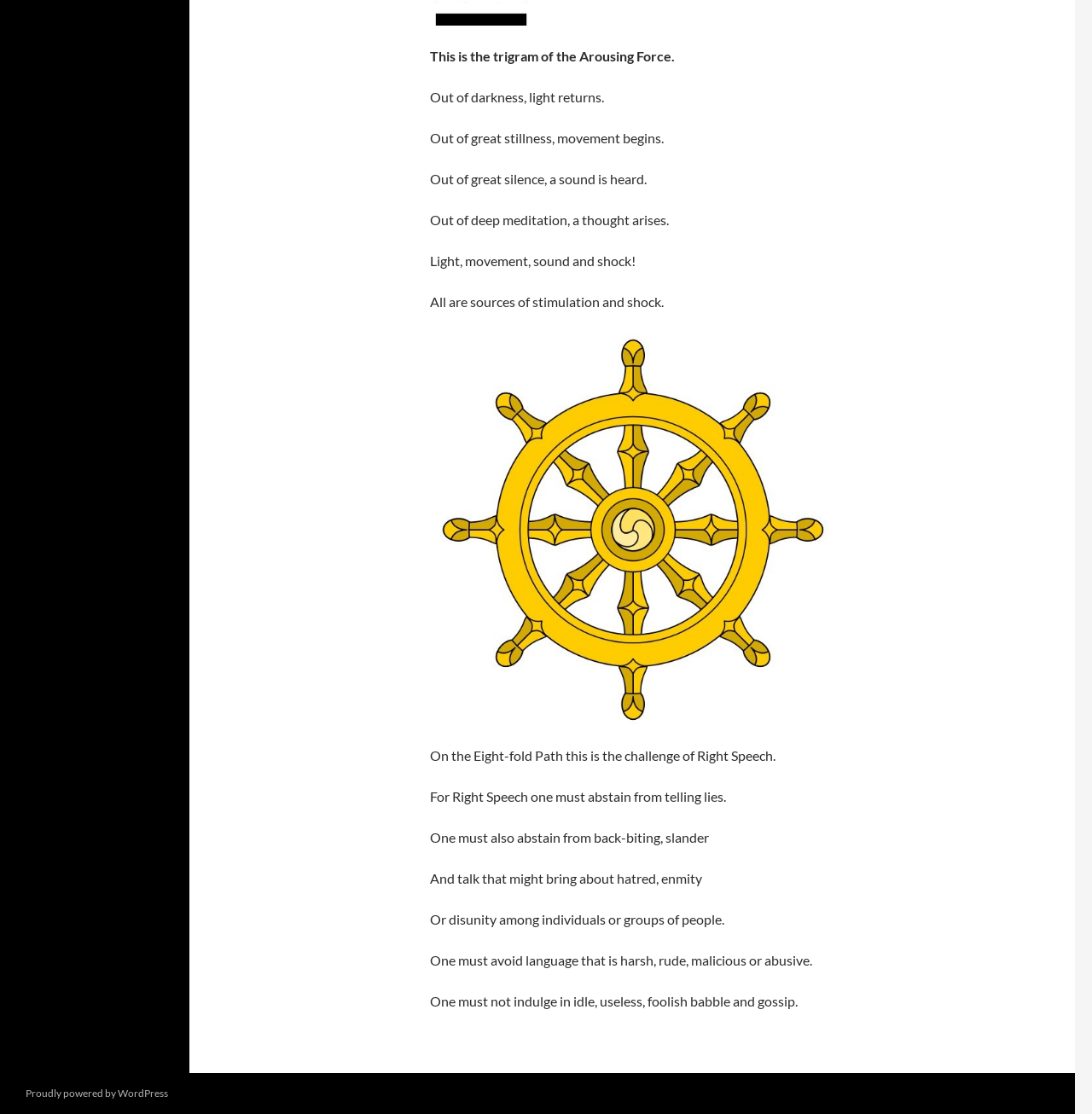Please analyze the image and provide a thorough answer to the question:
What is the challenge on the Eight-fold Path?

The static text element with the text 'On the Eight-fold Path this is the challenge of Right Speech.' indicates that the challenge on the Eight-fold Path is Right Speech.